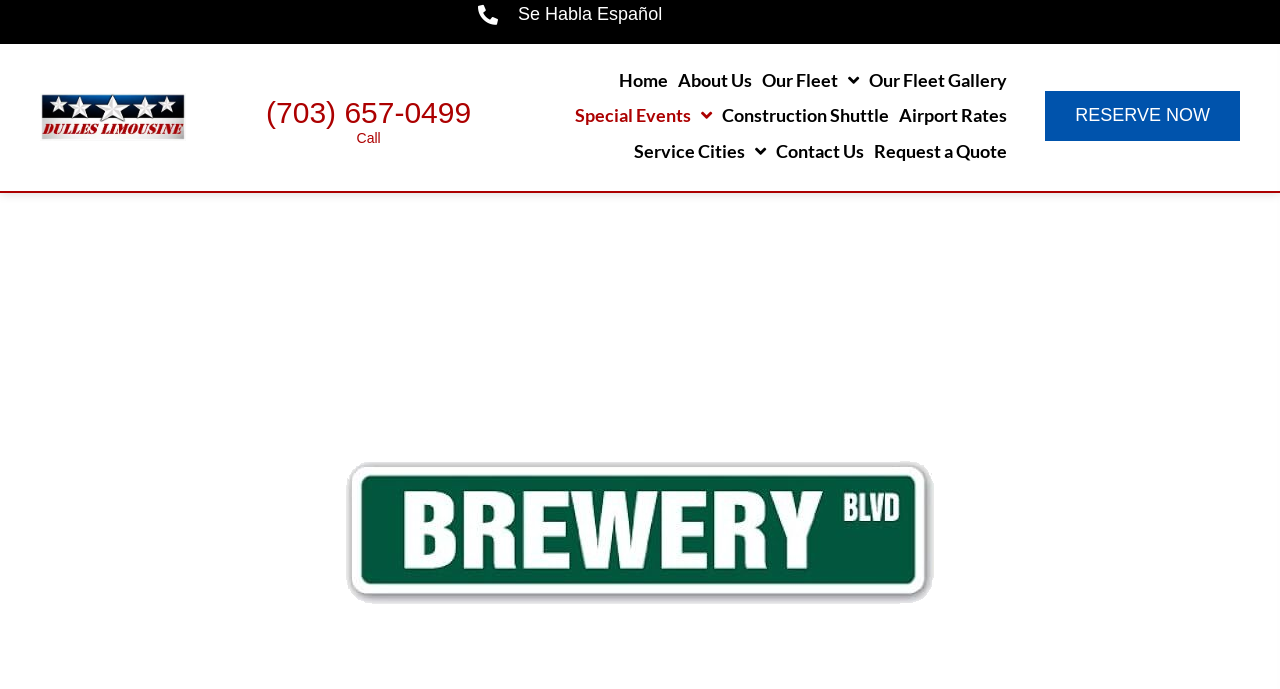Illustrate the webpage thoroughly, mentioning all important details.

The webpage appears to be the homepage of Dulles Limousine, a company offering brewery tours and other transportation services. At the top left corner, there is a small image of the company's logo, accompanied by a link to the homepage. Next to it, there is a phone number, (703) 657-0499, which is also a clickable link.

Below the logo and phone number, there is a navigation menu with several links, including "Home", "About Us", "Our Fleet", "Our Fleet Gallery", "Special Events", "Construction Shuttle", "Airport Rates", "Service Cities", "Contact Us", and "Request a Quote". These links are arranged horizontally across the top of the page.

On the top right corner, there is a button labeled "Reserve Now", which is prominently displayed. Above the button, there is a small text "Se Habla Español", indicating that the company offers services in Spanish.

The overall layout of the page is simple and easy to navigate, with a focus on providing quick access to the company's various services and features.